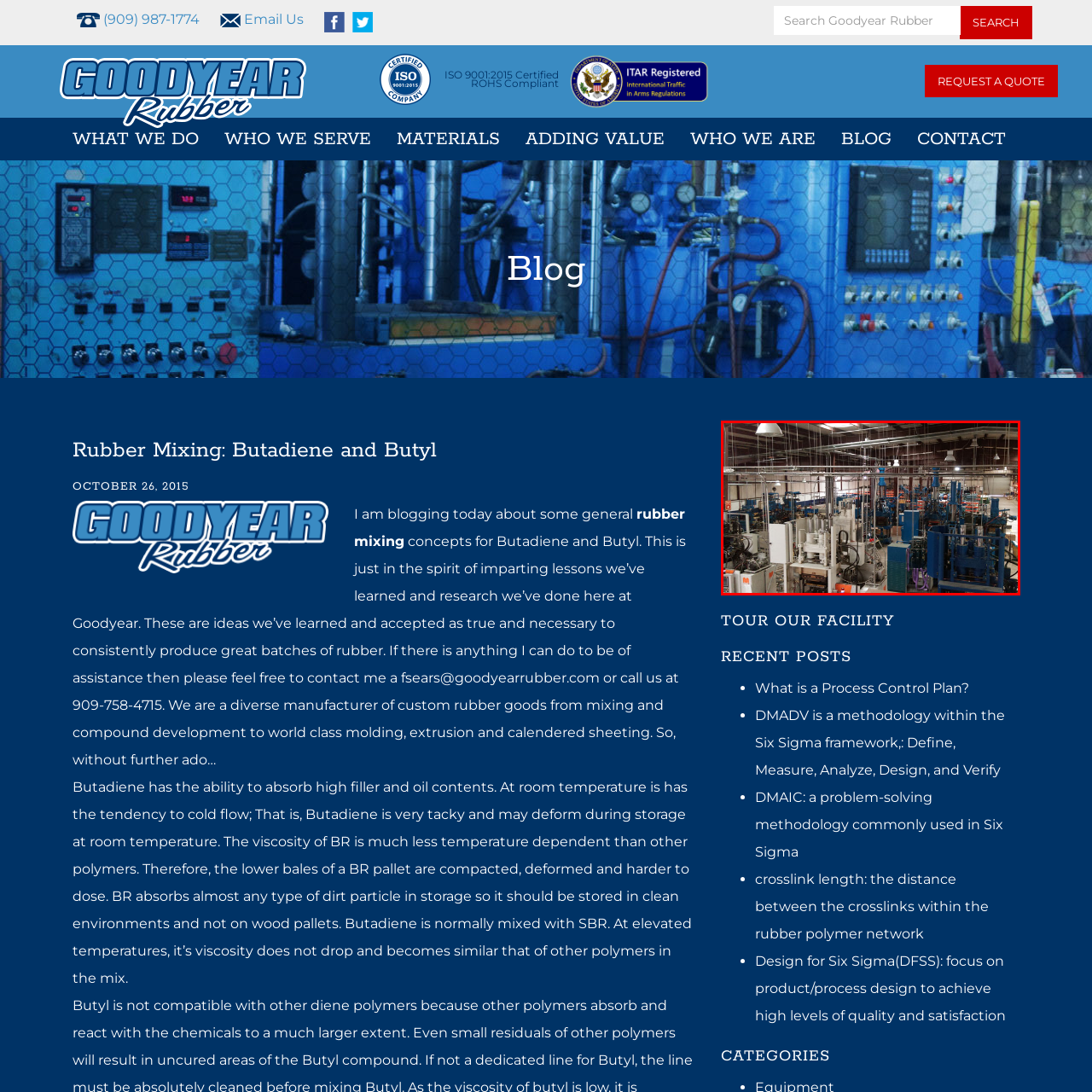Study the part of the image enclosed in the turquoise frame and answer the following question with detailed information derived from the image: 
What is the purpose of the overhead lights?

The caption states that the overhead lights 'illuminate the space, enhancing visibility across the assembly of mixers, presses, and extruders', indicating that the primary purpose of the overhead lights is to improve visibility in the production area.